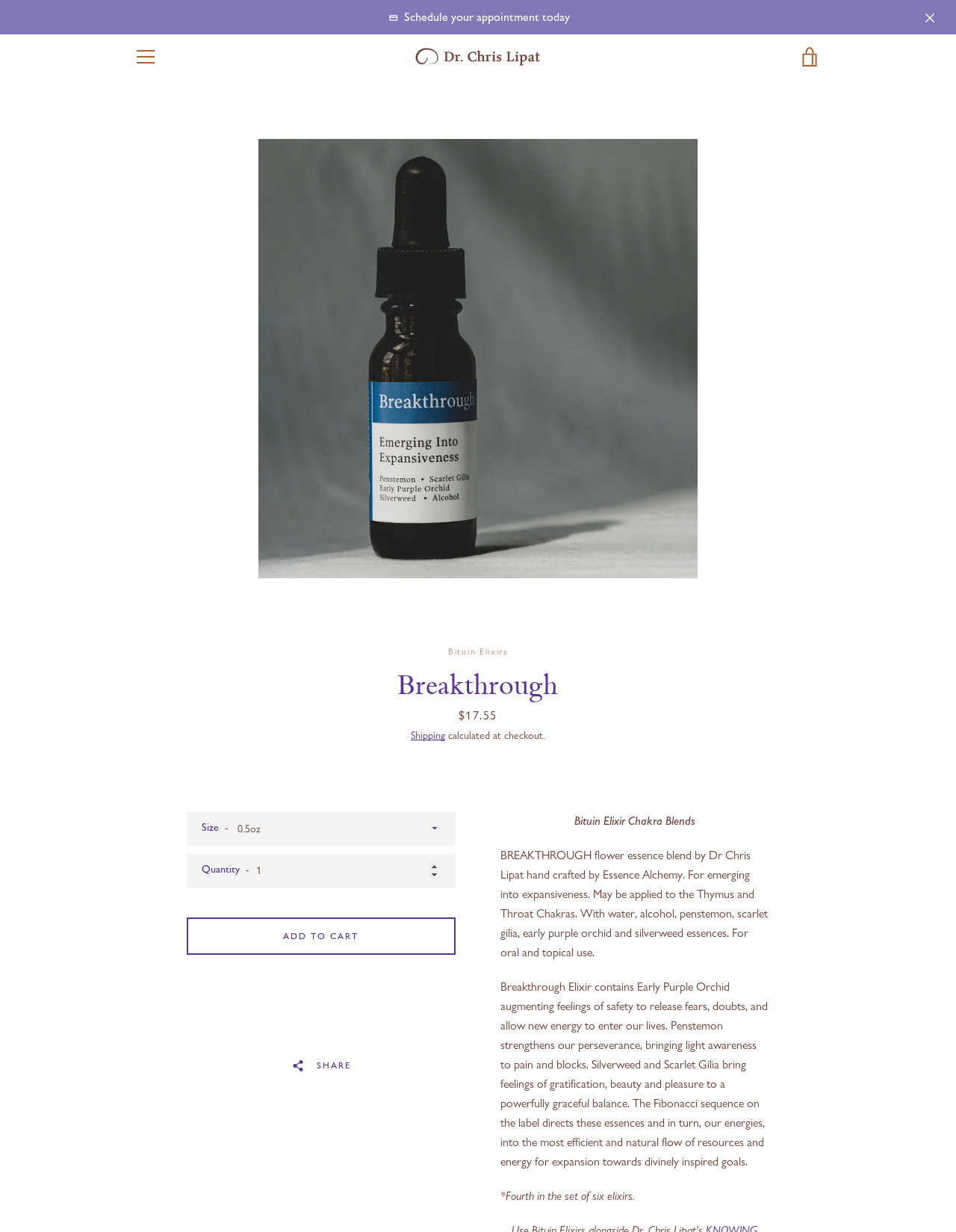Could you please study the image and provide a detailed answer to the question:
Who is the doctor associated with the elixir?

The doctor associated with the elixir can be found in the paragraph element with the text 'BREAKTHROUGH flower essence blend by Dr Chris Lipat hand crafted by Essence Alchemy.' which is located below the heading element with the text 'Breakthrough'.